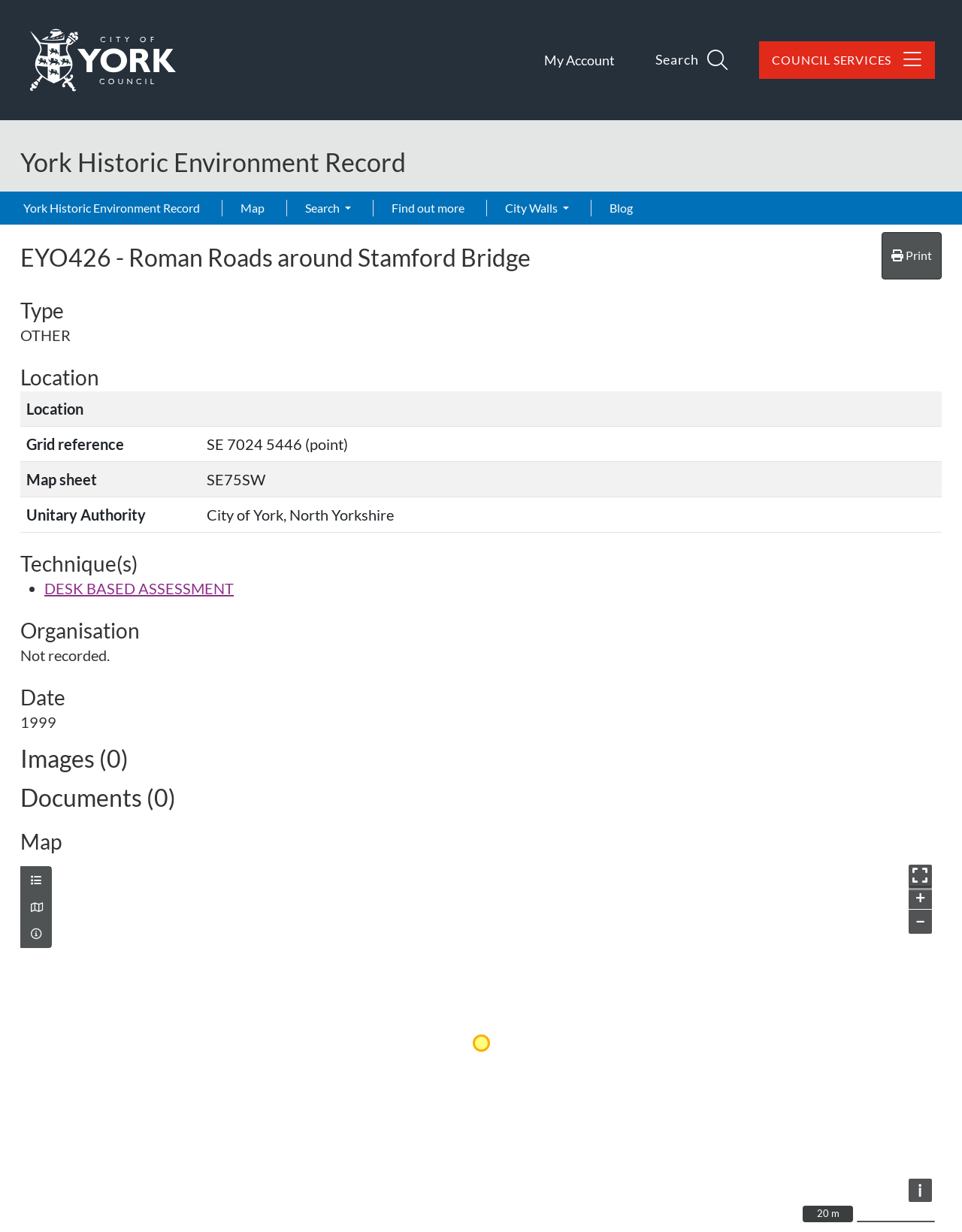How many images are associated with the Roman Roads around Stamford Bridge?
Give a detailed and exhaustive answer to the question.

I found the answer by looking at the heading 'Images (0)', which indicates that there are no images associated with the Roman Roads around Stamford Bridge.